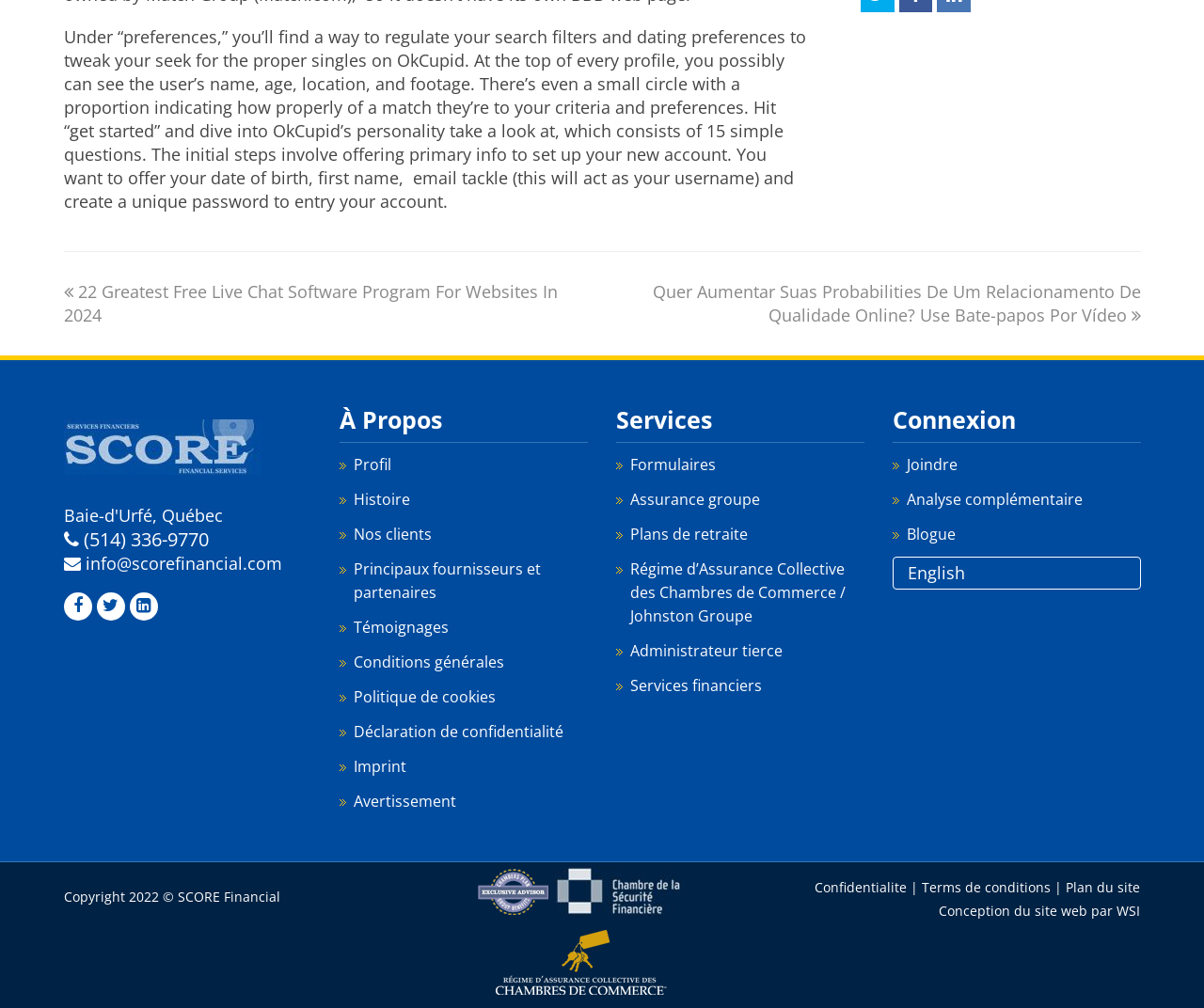Provide the bounding box coordinates of the HTML element described as: "Feature". The bounding box coordinates should be four float numbers between 0 and 1, i.e., [left, top, right, bottom].

None